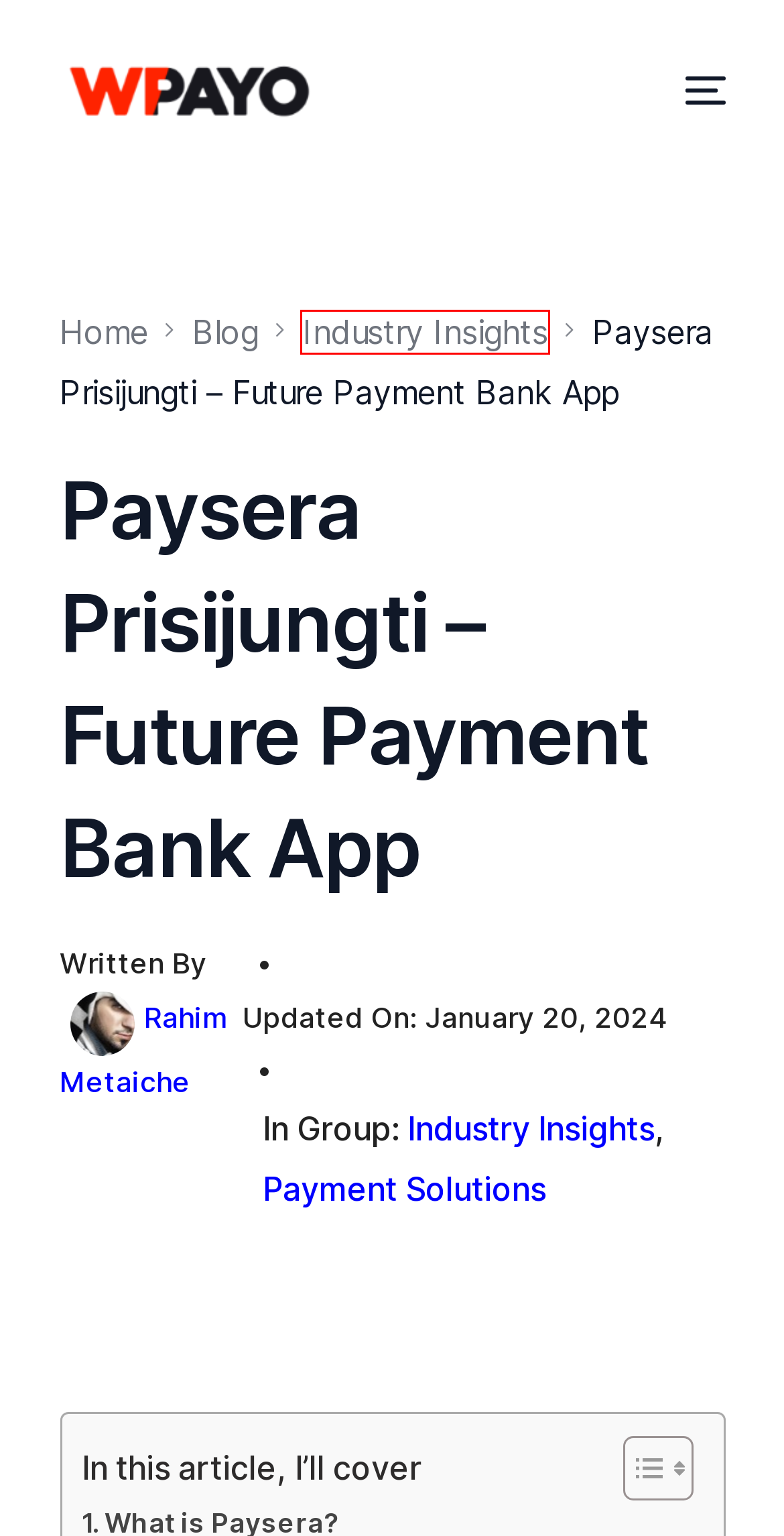You are presented with a screenshot of a webpage with a red bounding box. Select the webpage description that most closely matches the new webpage after clicking the element inside the red bounding box. The options are:
A. Industry Insights
B. WP Gateways & WordPress Payment Plugins Made Easy
C. Blog - Payment Gateways Plugin for WordPress
D. Payment Solutions
E. WordPress Payment Plugins & Gateways
F. WP Payment Plugins
G. Rahim Metaiche - Wpayo
H. WP Payment gateways & Addons - Pricing

A